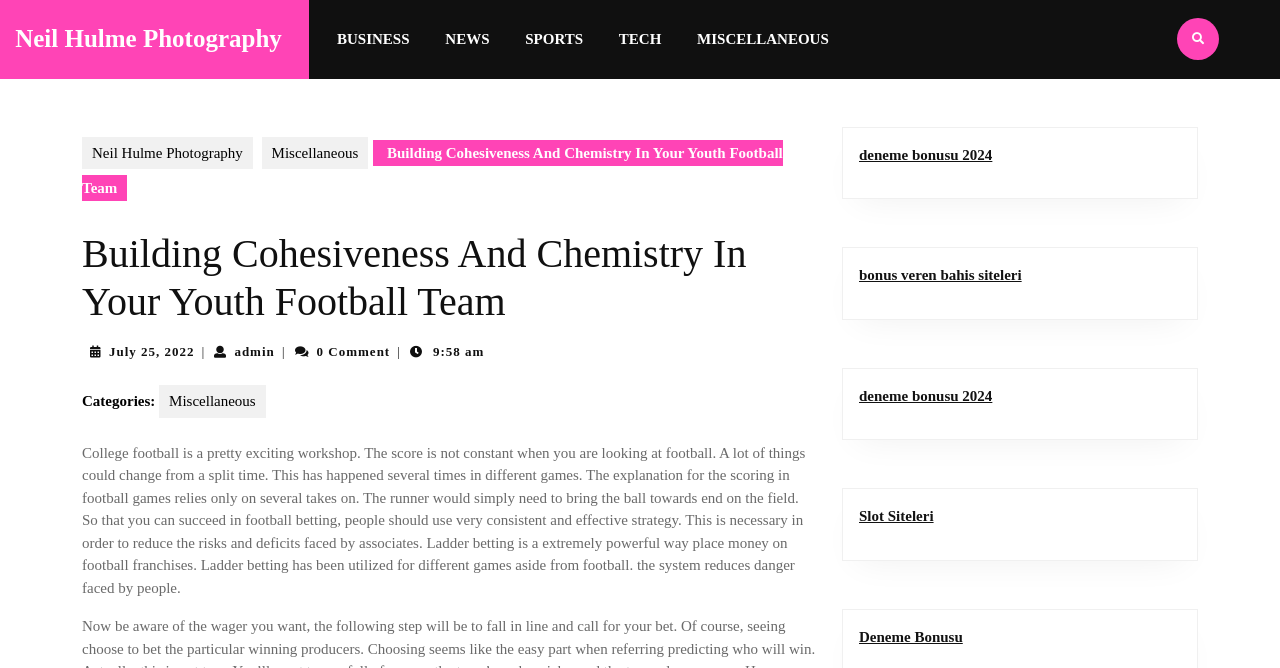Using the information in the image, give a comprehensive answer to the question: 
Who is the author of this article?

I found the author's name by looking at the text 'admin admin' which appears to be the author's name, likely with a username and a display name.